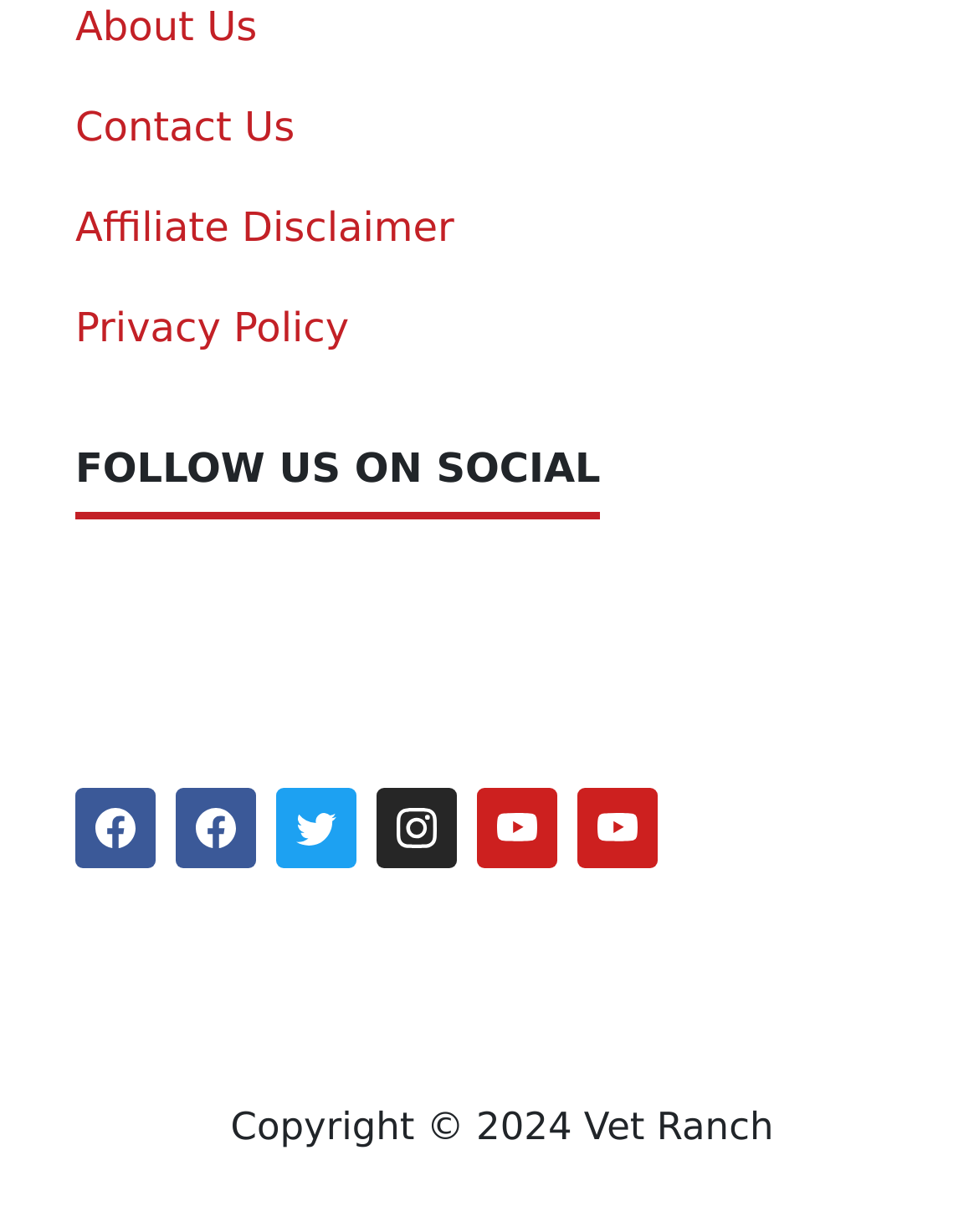Find the bounding box coordinates for the UI element that matches this description: "Youtube".

[0.487, 0.64, 0.569, 0.705]